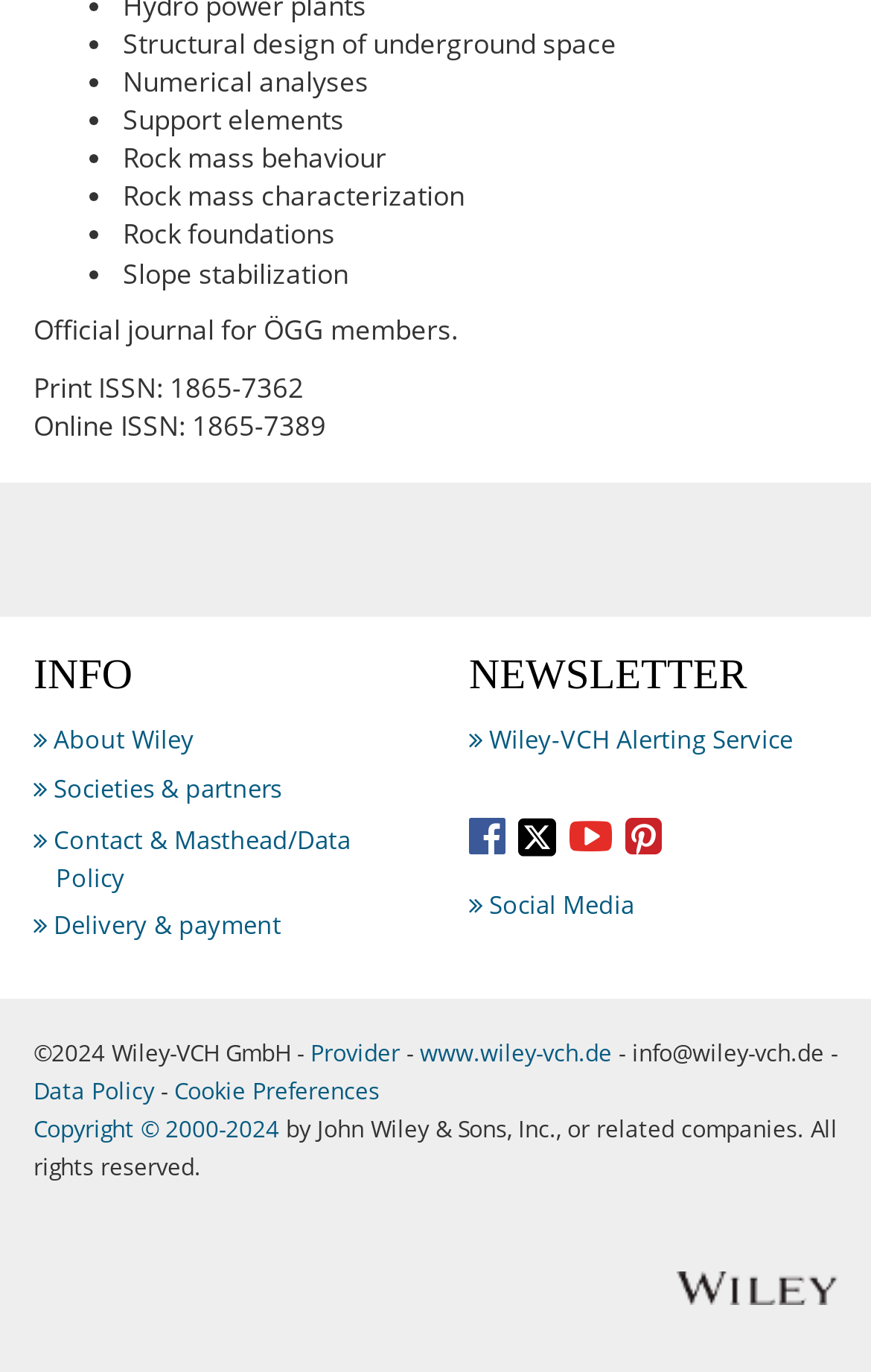Determine the bounding box coordinates of the region that needs to be clicked to achieve the task: "Subscribe to Wiley-VCH Alerting Service".

[0.564, 0.525, 0.91, 0.55]